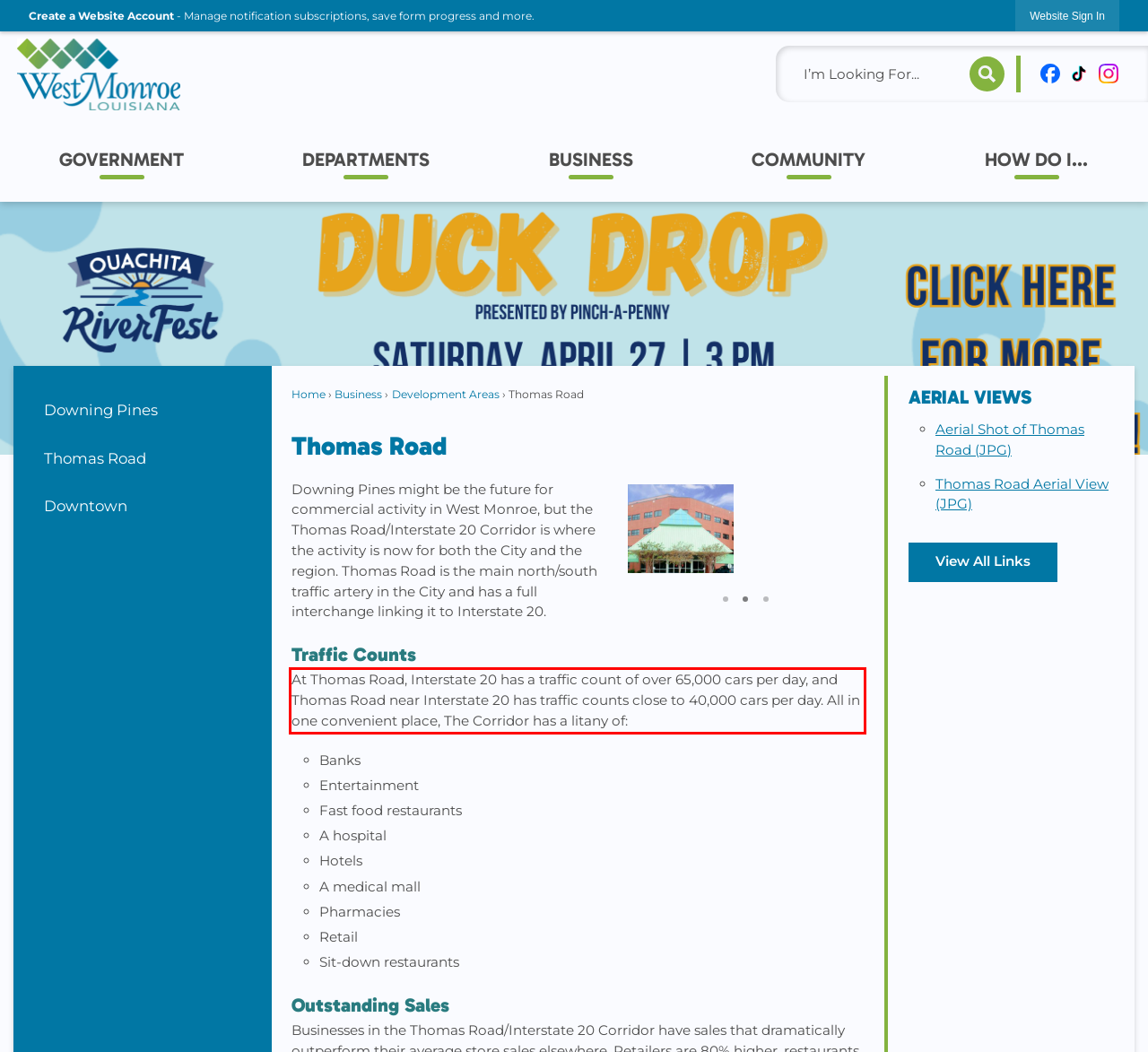Within the screenshot of the webpage, there is a red rectangle. Please recognize and generate the text content inside this red bounding box.

At Thomas Road, Interstate 20 has a traffic count of over 65,000 cars per day, and Thomas Road near Interstate 20 has traffic counts close to 40,000 cars per day. All in one convenient place, The Corridor has a litany of: